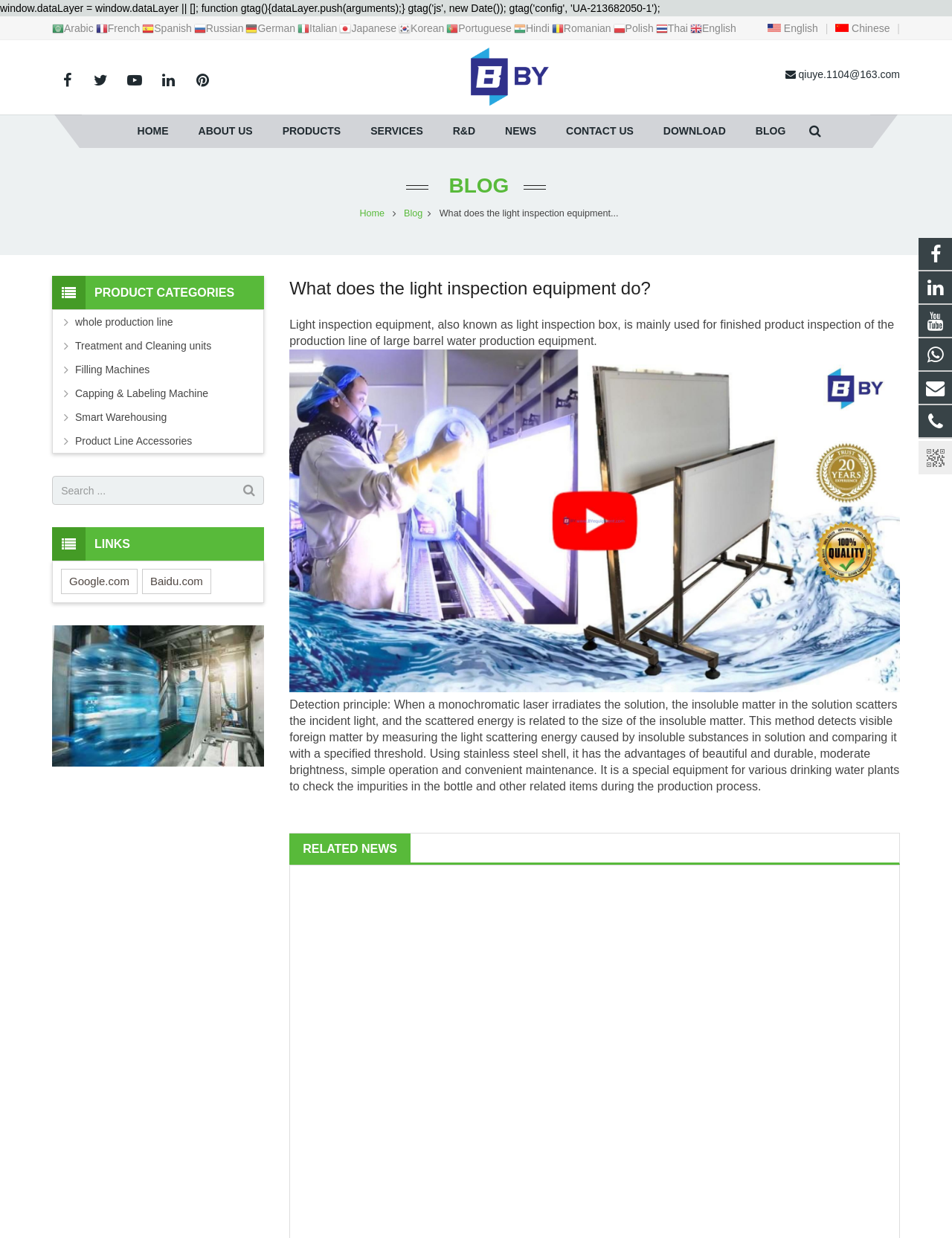What is the advantage of using stainless steel shell in light inspection equipment?
Look at the image and answer the question with a single word or phrase.

beautiful and durable